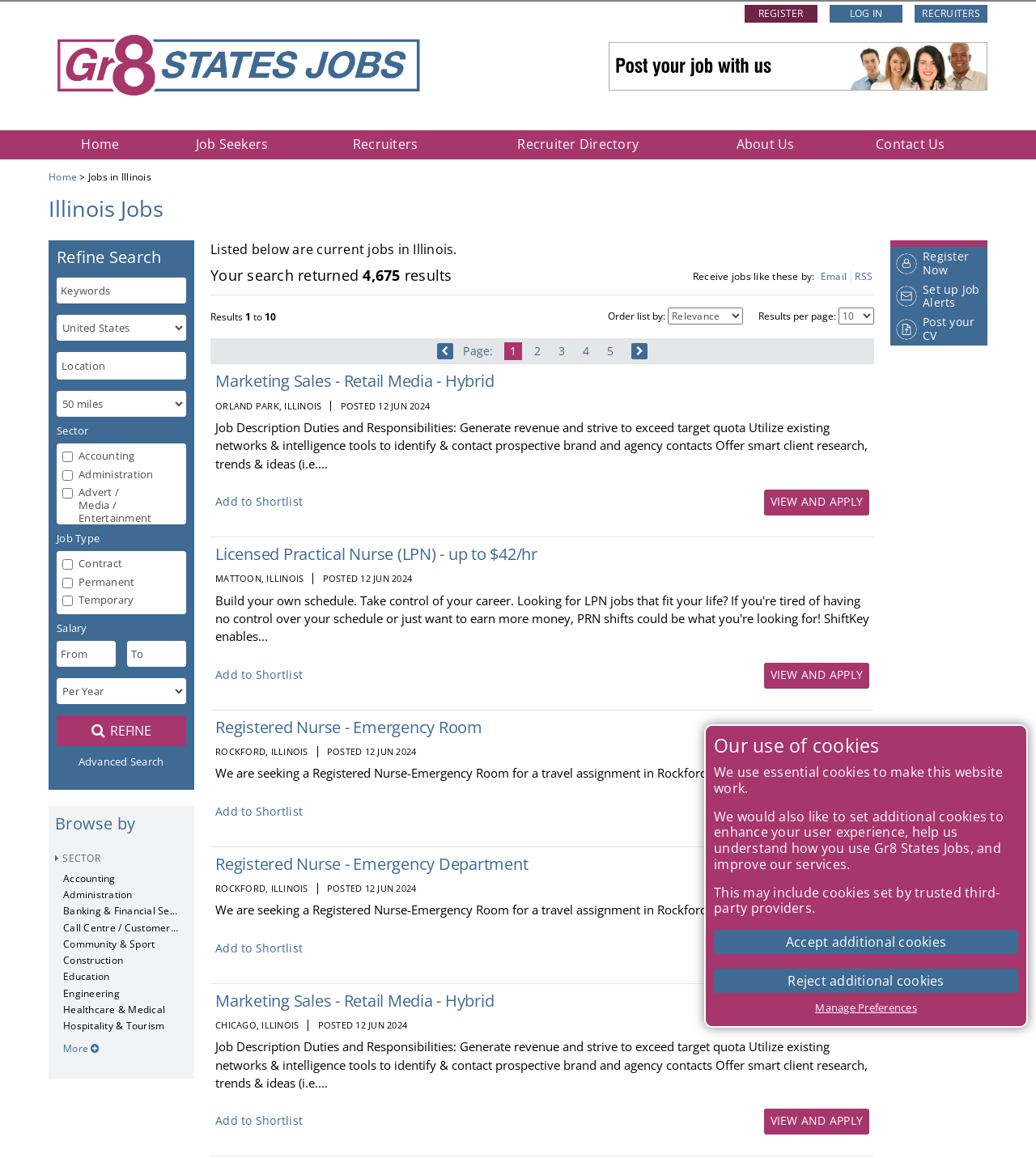Could you indicate the bounding box coordinates of the region to click in order to complete this instruction: "Post a job with us".

[0.588, 0.049, 0.953, 0.062]